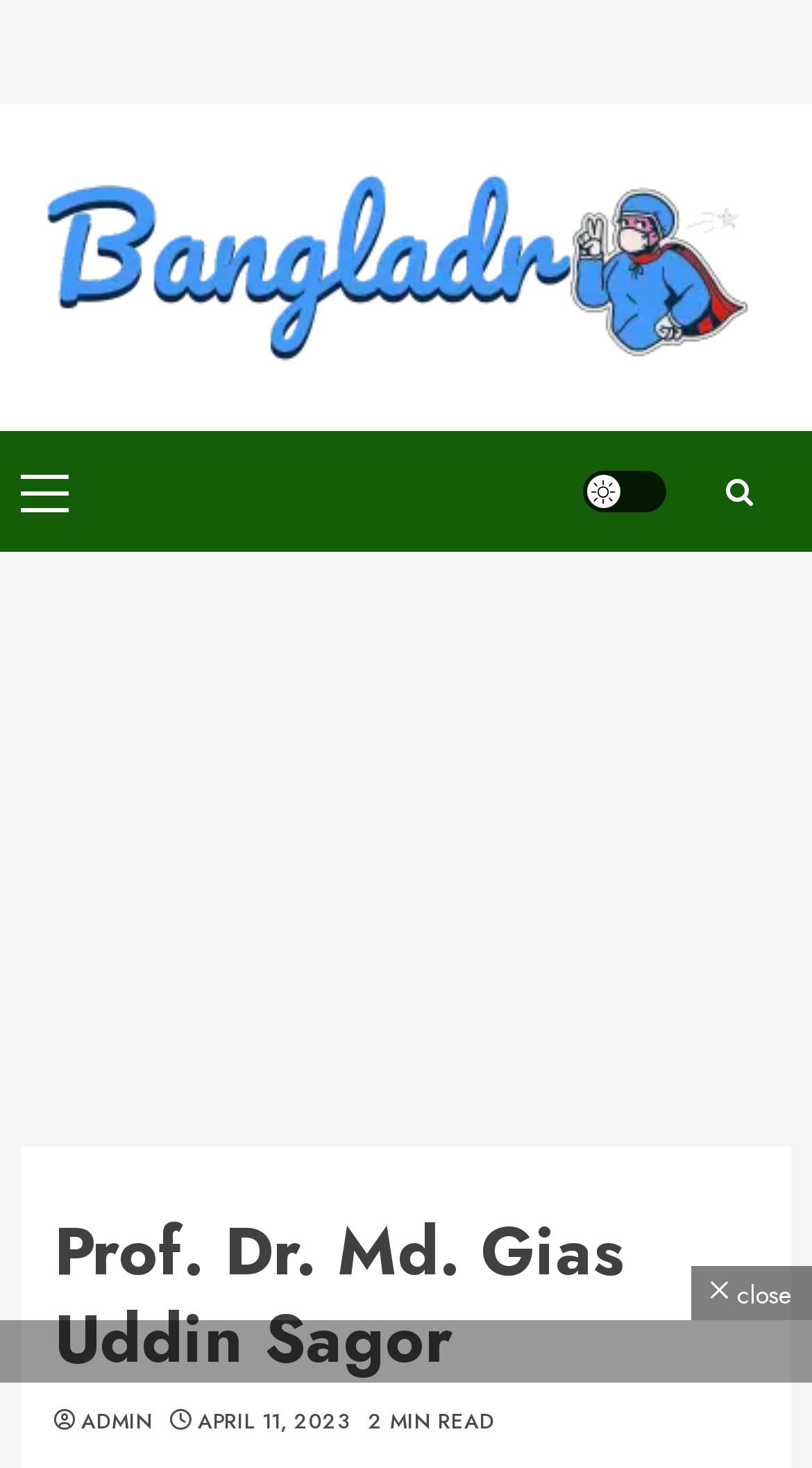Respond to the question below with a single word or phrase:
What is the purpose of the button with the icon?

Light/Dark Button